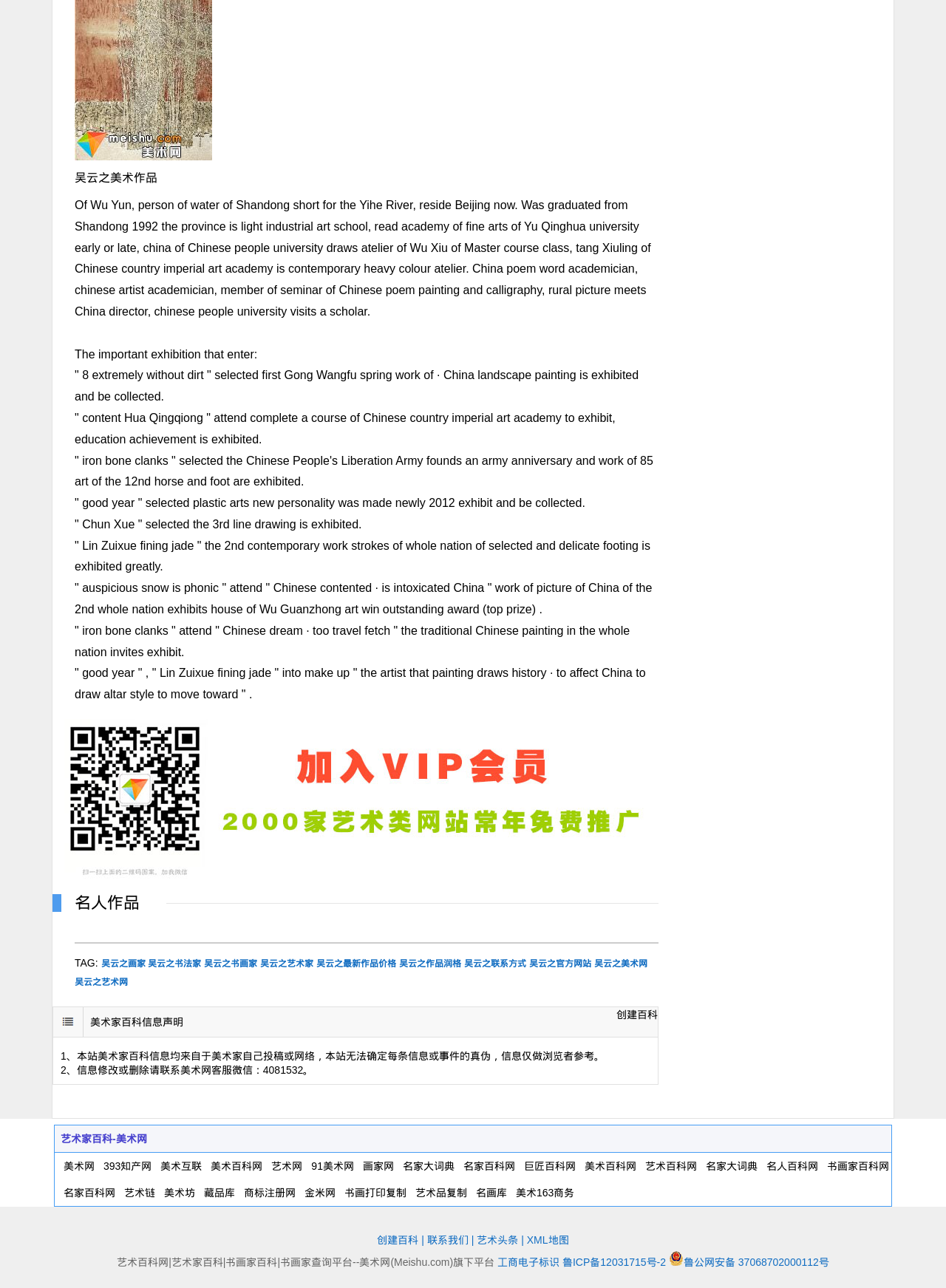Specify the bounding box coordinates of the area that needs to be clicked to achieve the following instruction: "Contact the artist through '吴云之联系方式'".

[0.491, 0.744, 0.556, 0.752]